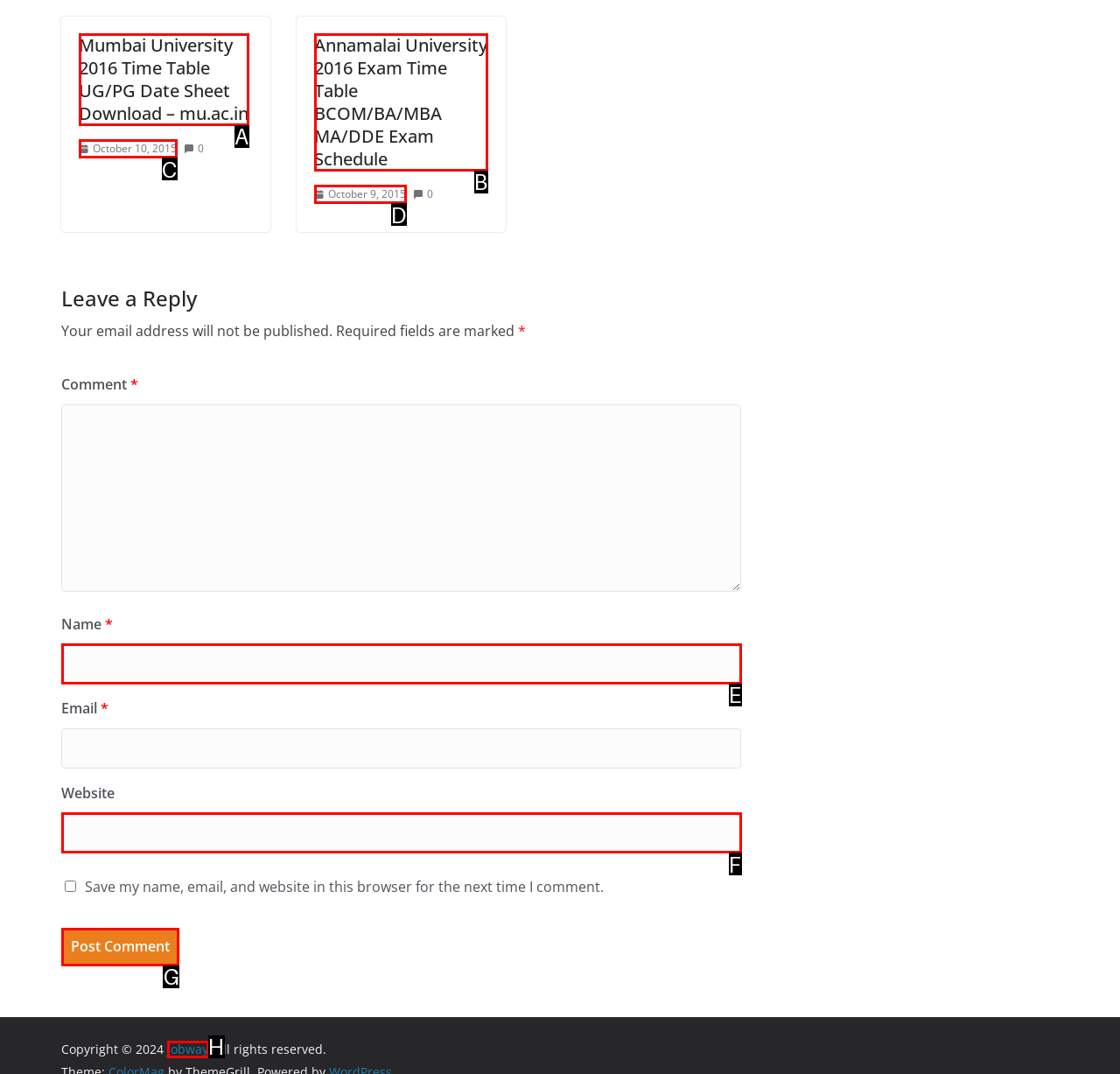Select the letter of the UI element you need to click on to fulfill this task: Post a comment. Write down the letter only.

G